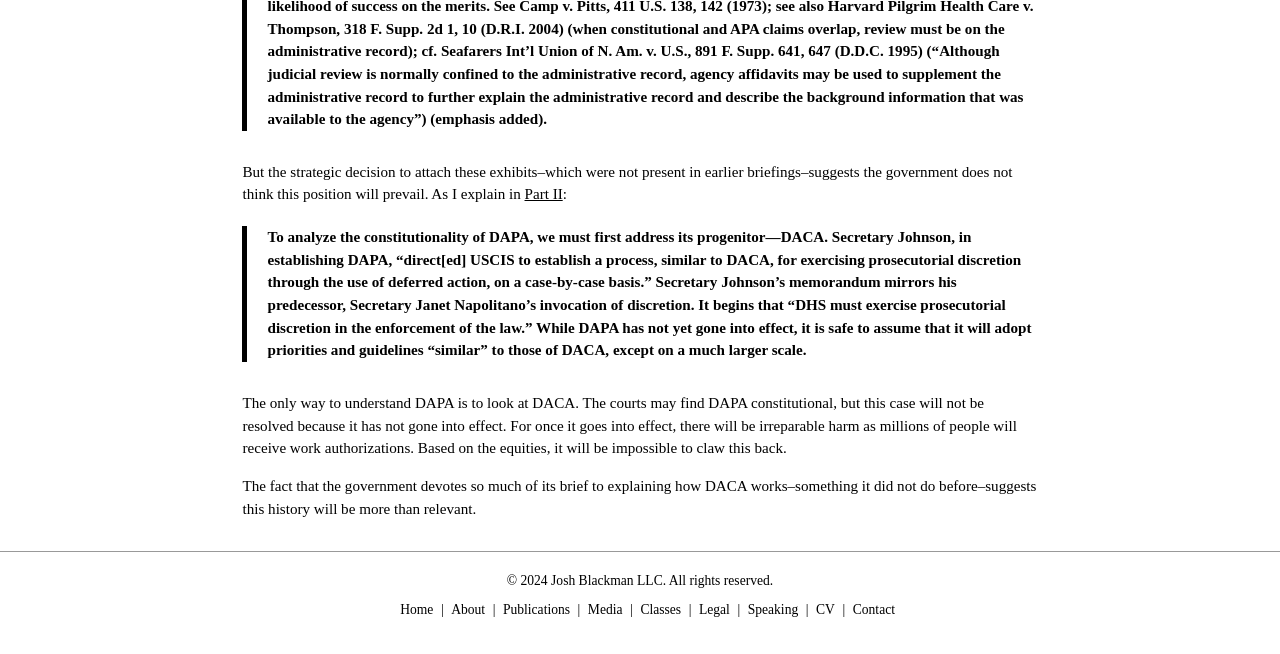Please determine the bounding box coordinates of the element to click in order to execute the following instruction: "visit 'About'". The coordinates should be four float numbers between 0 and 1, specified as [left, top, right, bottom].

[0.352, 0.967, 0.379, 0.99]